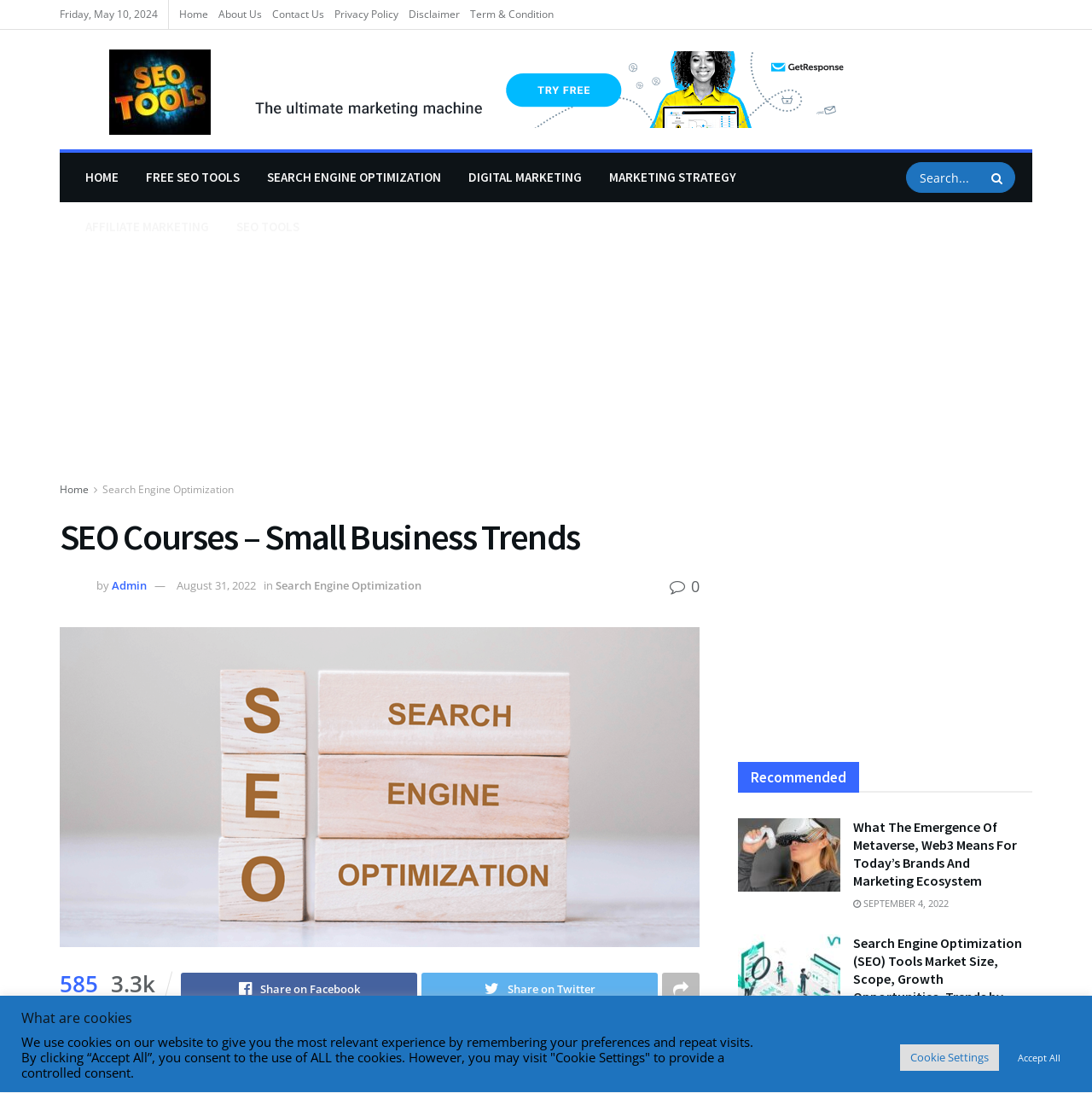Identify the bounding box coordinates for the UI element mentioned here: "Affiliate Marketing". Provide the coordinates as four float values between 0 and 1, i.e., [left, top, right, bottom].

[0.066, 0.185, 0.204, 0.23]